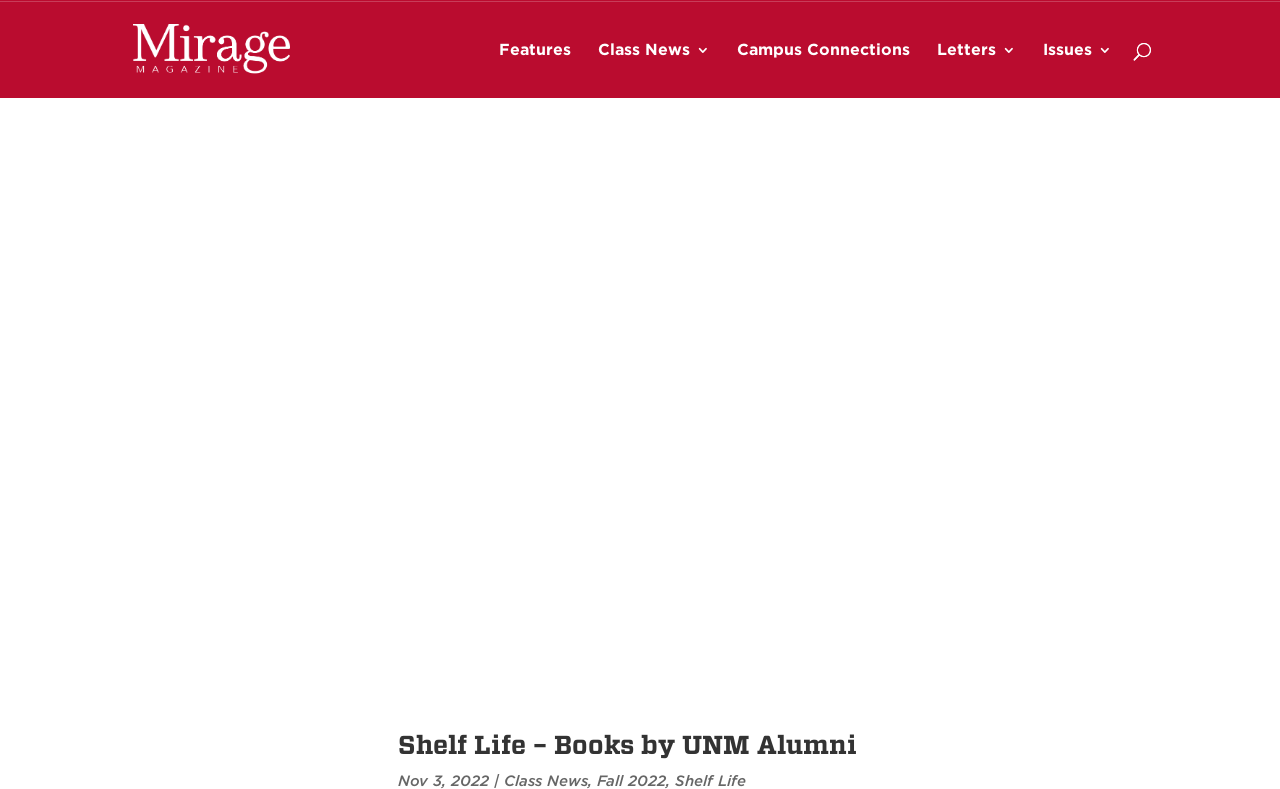Can you specify the bounding box coordinates for the region that should be clicked to fulfill this instruction: "Visit UNM Alumni page".

[0.54, 0.011, 0.598, 0.038]